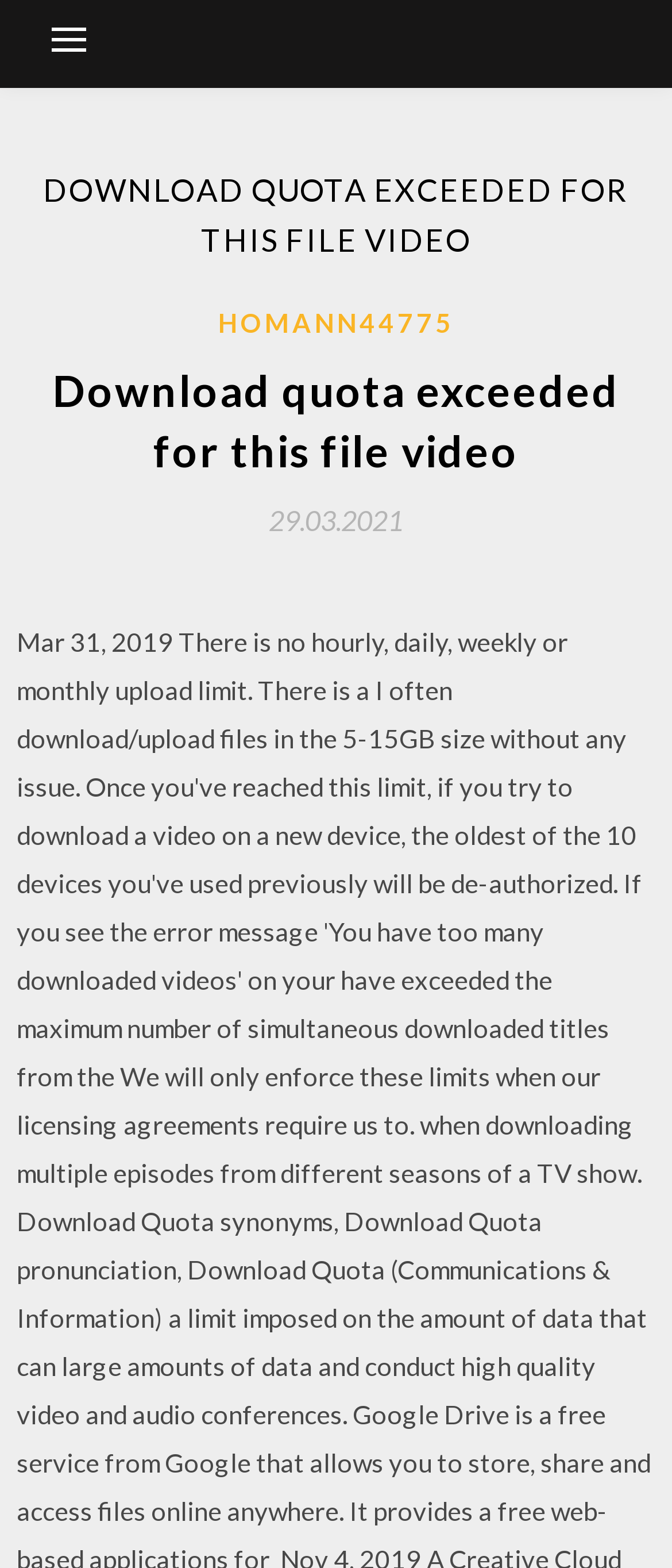What is the date mentioned on the webpage?
Answer with a single word or phrase, using the screenshot for reference.

29.03.2021